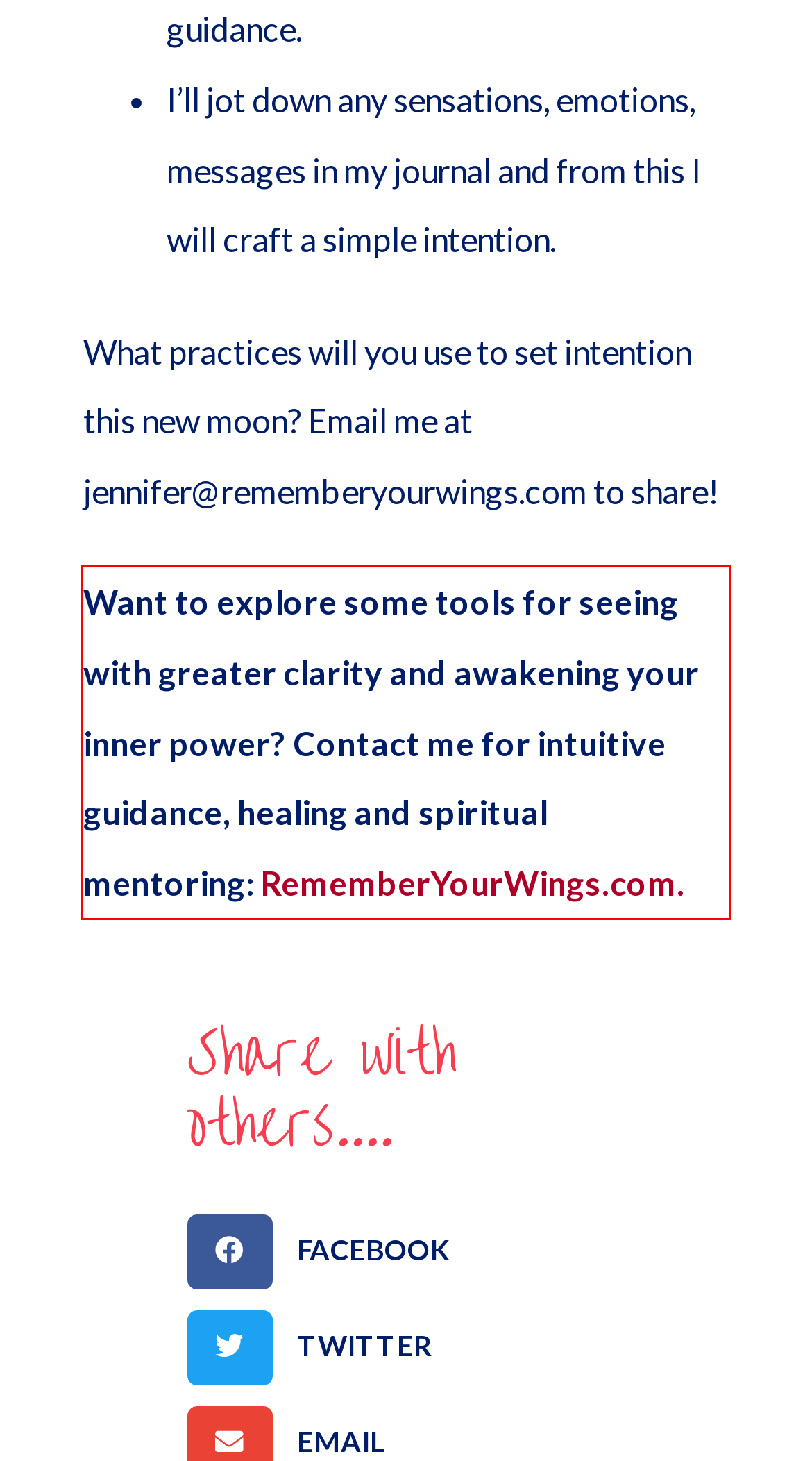Please examine the webpage screenshot and extract the text within the red bounding box using OCR.

Want to explore some tools for seeing with greater clarity and awakening your inner power? Contact me for intuitive guidance, healing and spiritual mentoring: RememberYourWings.com.